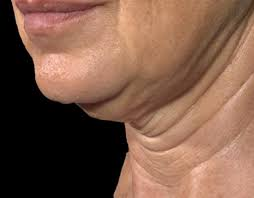What is the importance of preventive care?
Look at the screenshot and respond with one word or a short phrase.

Restoring skin elasticity